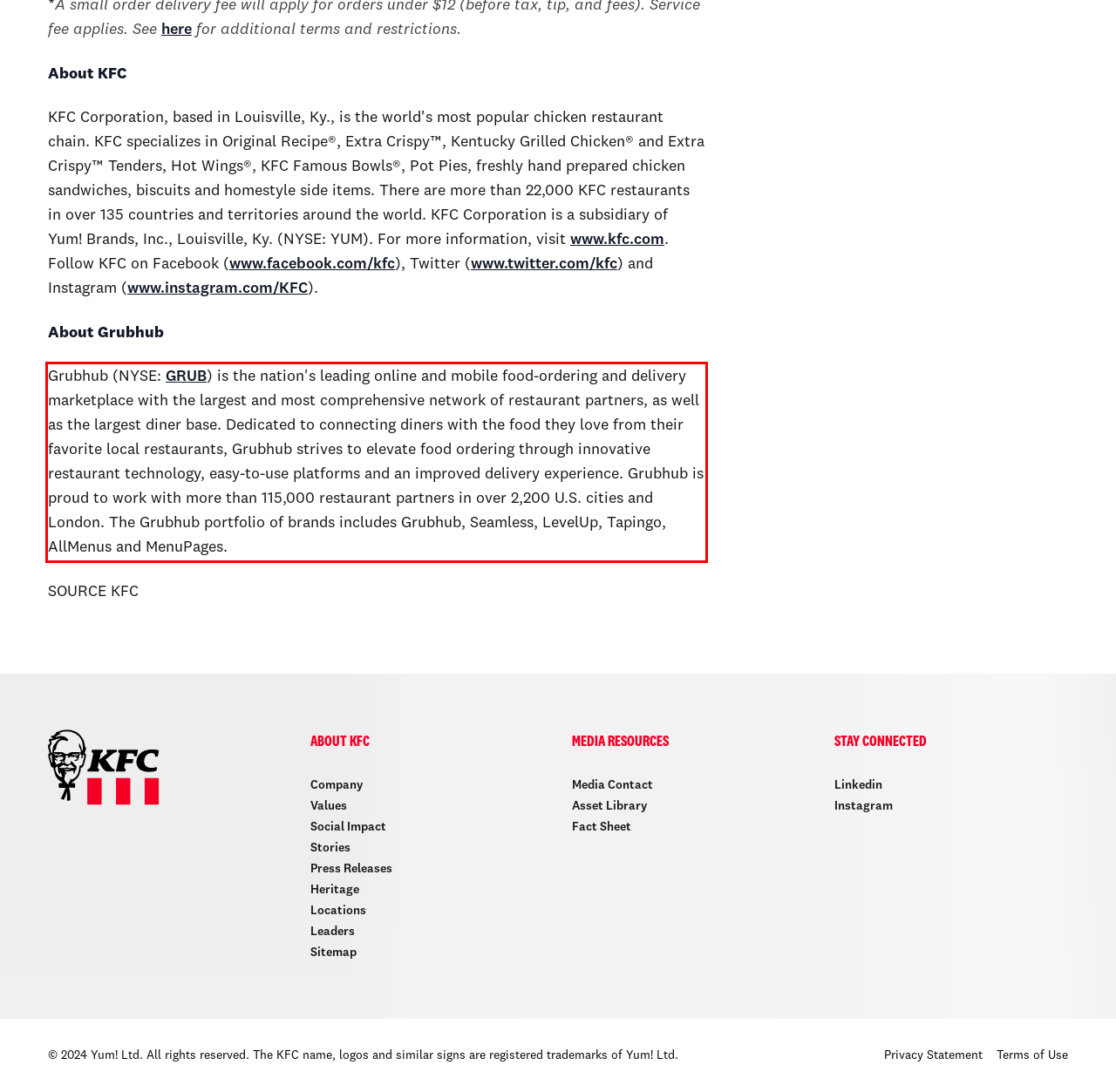Please identify and extract the text content from the UI element encased in a red bounding box on the provided webpage screenshot.

Grubhub (NYSE: GRUB) is the nation's leading online and mobile food-ordering and delivery marketplace with the largest and most comprehensive network of restaurant partners, as well as the largest diner base. Dedicated to connecting diners with the food they love from their favorite local restaurants, Grubhub strives to elevate food ordering through innovative restaurant technology, easy-to-use platforms and an improved delivery experience. Grubhub is proud to work with more than 115,000 restaurant partners in over 2,200 U.S. cities and London. The Grubhub portfolio of brands includes Grubhub, Seamless, LevelUp, Tapingo, AllMenus and MenuPages.